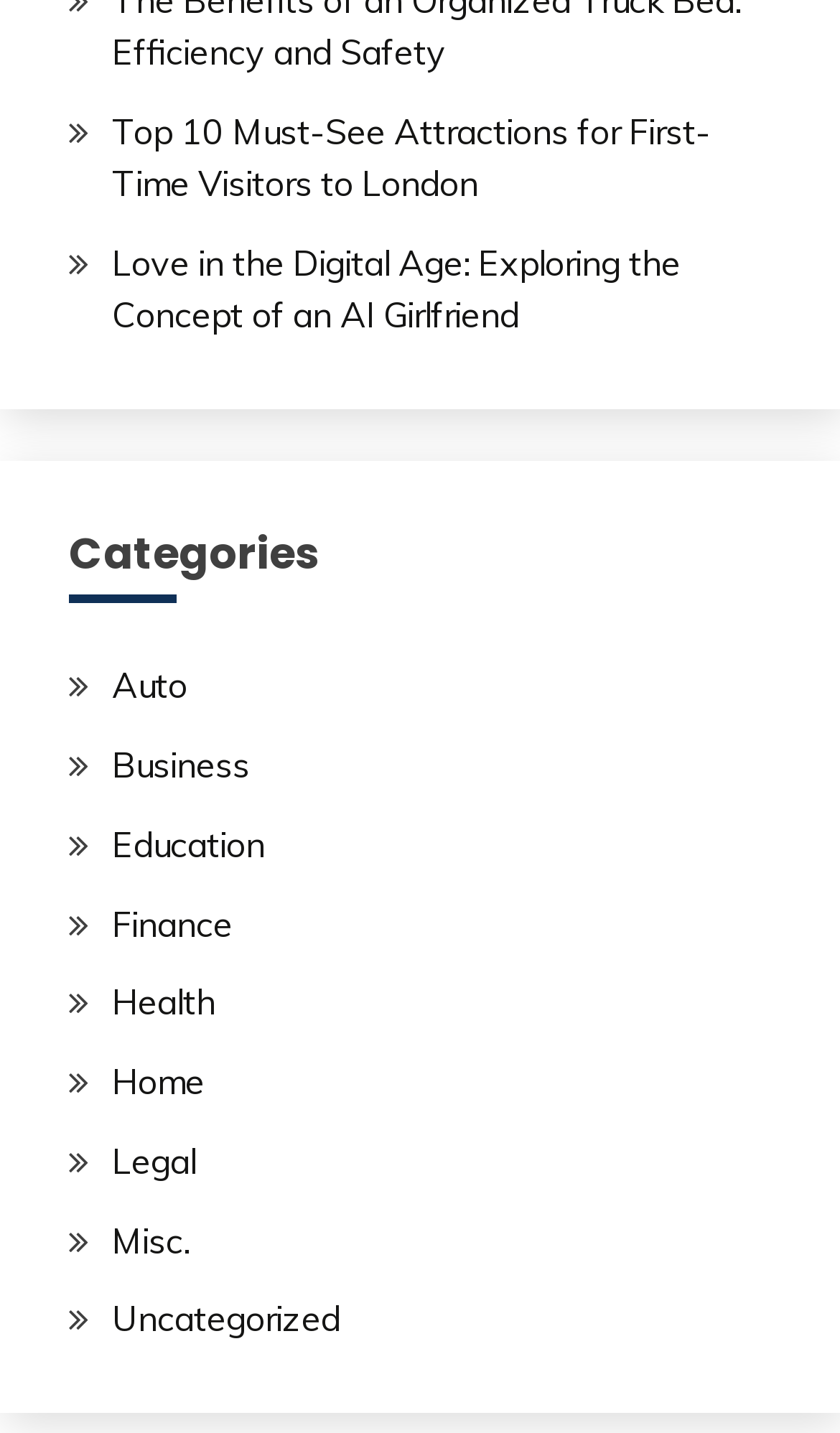Using the given element description, provide the bounding box coordinates (top-left x, top-left y, bottom-right x, bottom-right y) for the corresponding UI element in the screenshot: Home

[0.133, 0.74, 0.244, 0.77]